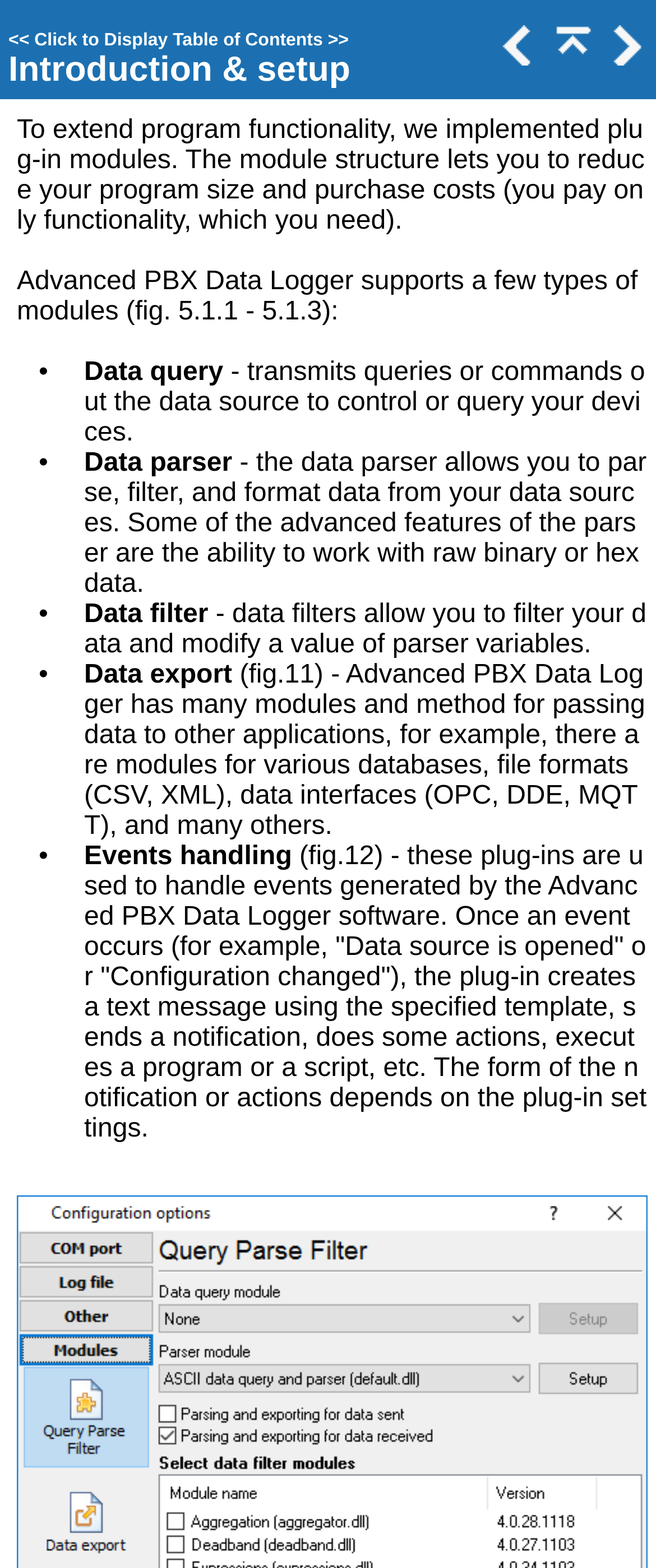Provide a comprehensive caption for the webpage.

The webpage appears to be a documentation or tutorial page about a program called Advanced PBX Data Logger. At the top, there is a table of contents with links to navigate to different topics. The main content of the page is divided into sections, with headings and paragraphs of text.

The first section introduces the concept of plug-in modules, which can be used to extend the program's functionality. The text explains that this modular structure allows users to reduce program size and purchase costs, as they only pay for the functionality they need.

Below this introduction, there is a list of different types of modules supported by the program, including data query, data parser, data filter, data export, and events handling. Each type of module is described in a brief paragraph, explaining its purpose and functionality.

The text is organized in a clear and structured manner, with headings and bullet points used to break up the content and make it easier to read. There are no images on the page, but there are references to figures (e.g. fig. 5.1.1 - 5.1.3, fig. 11, fig. 12) that are likely included in the program's documentation.